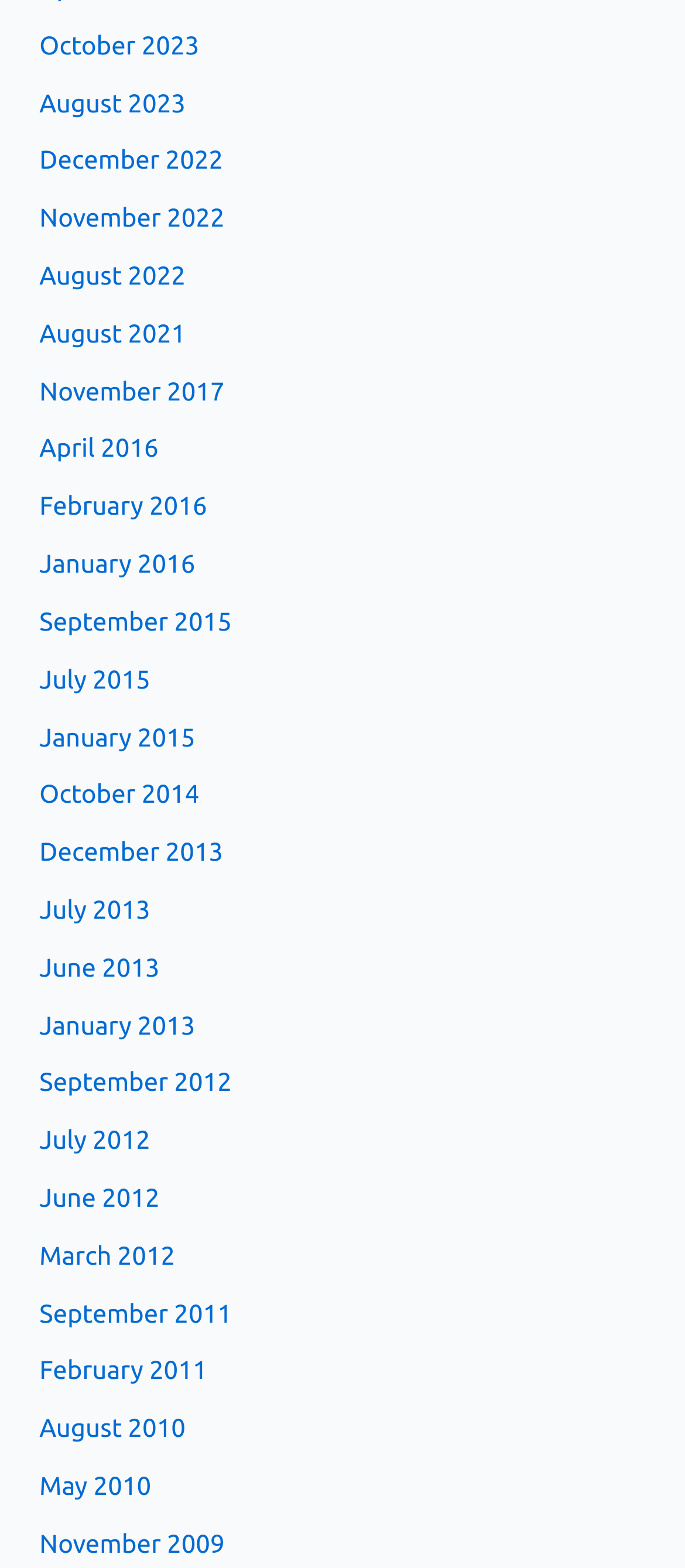Can you provide the bounding box coordinates for the element that should be clicked to implement the instruction: "view October 2023"?

[0.058, 0.019, 0.291, 0.038]